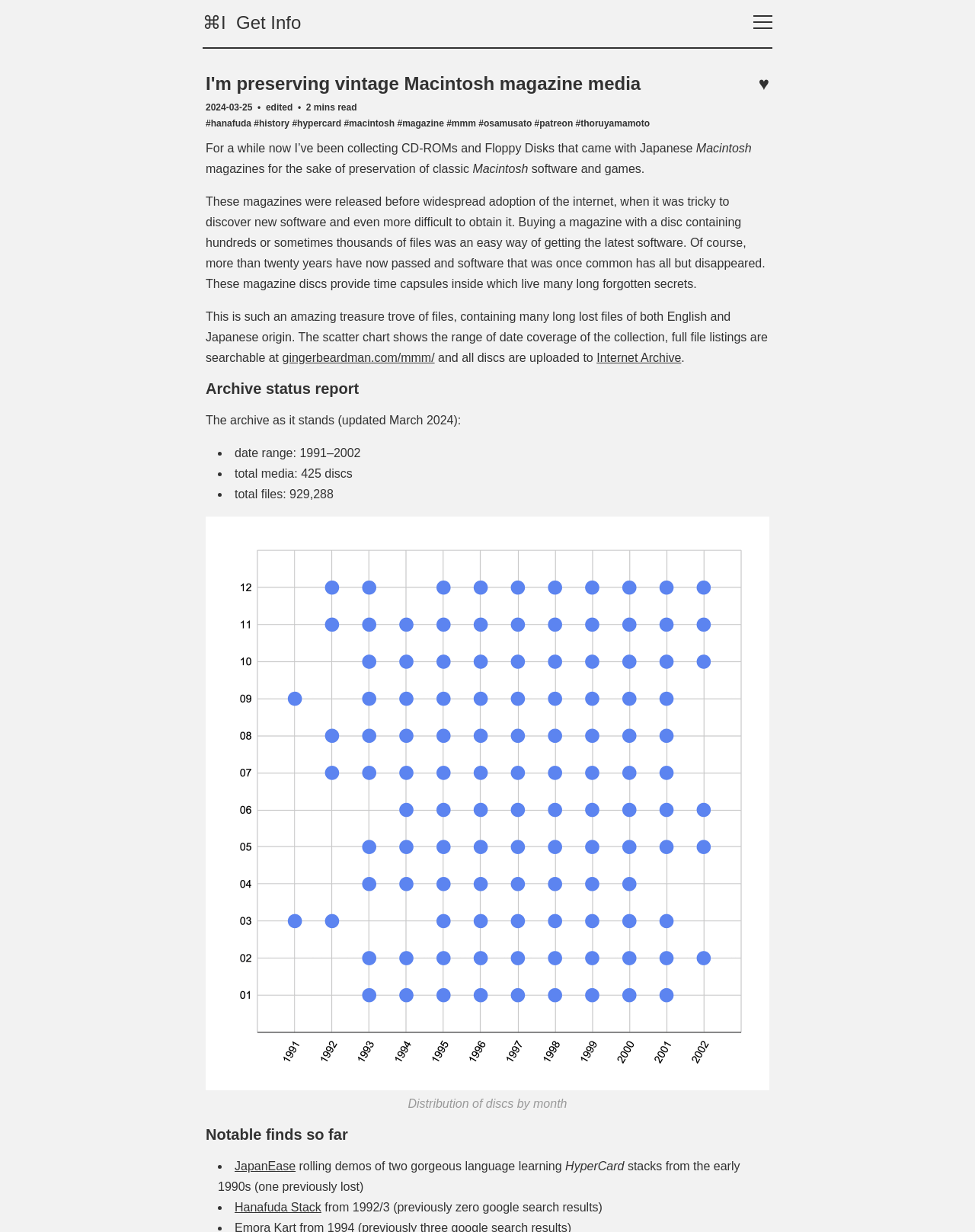Please determine the bounding box coordinates, formatted as (top-left x, top-left y, bottom-right x, bottom-right y), with all values as floating point numbers between 0 and 1. Identify the bounding box of the region described as: Hanafuda Stack

[0.241, 0.975, 0.33, 0.985]